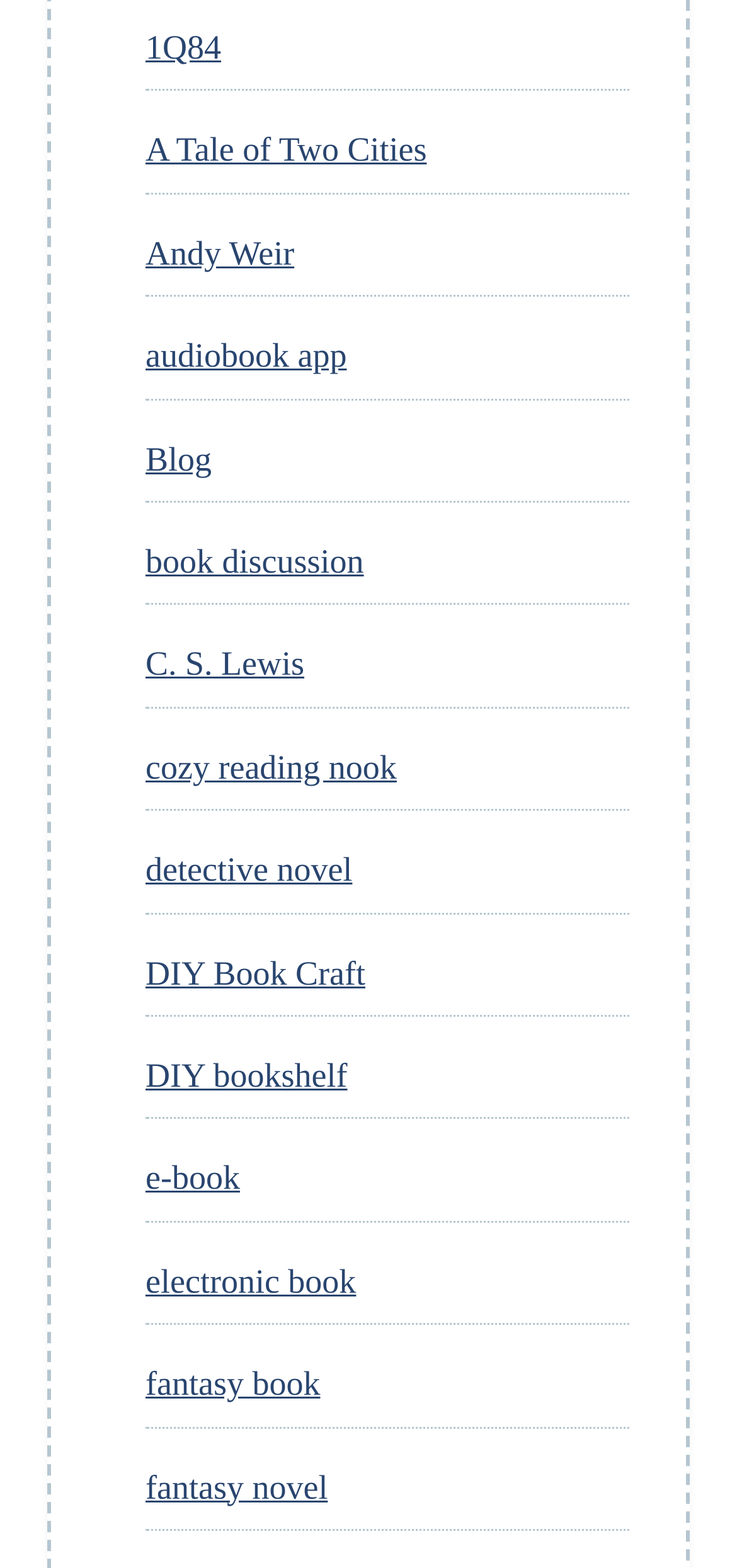Using the format (top-left x, top-left y, bottom-right x, bottom-right y), and given the element description, identify the bounding box coordinates within the screenshot: DIY bookshelf

[0.197, 0.674, 0.471, 0.698]